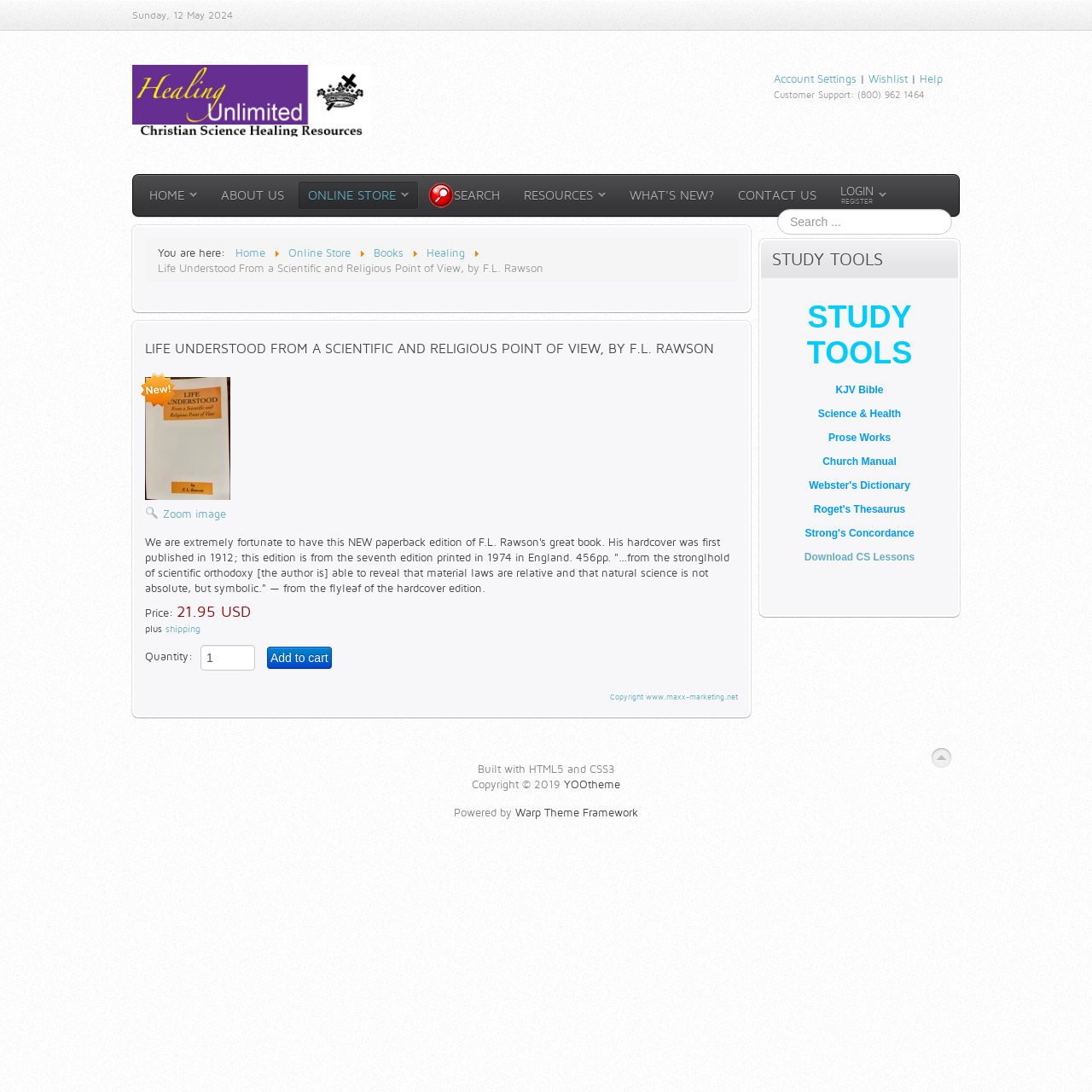Provide the bounding box coordinates of the area you need to click to execute the following instruction: "Go to account settings".

[0.709, 0.066, 0.784, 0.078]